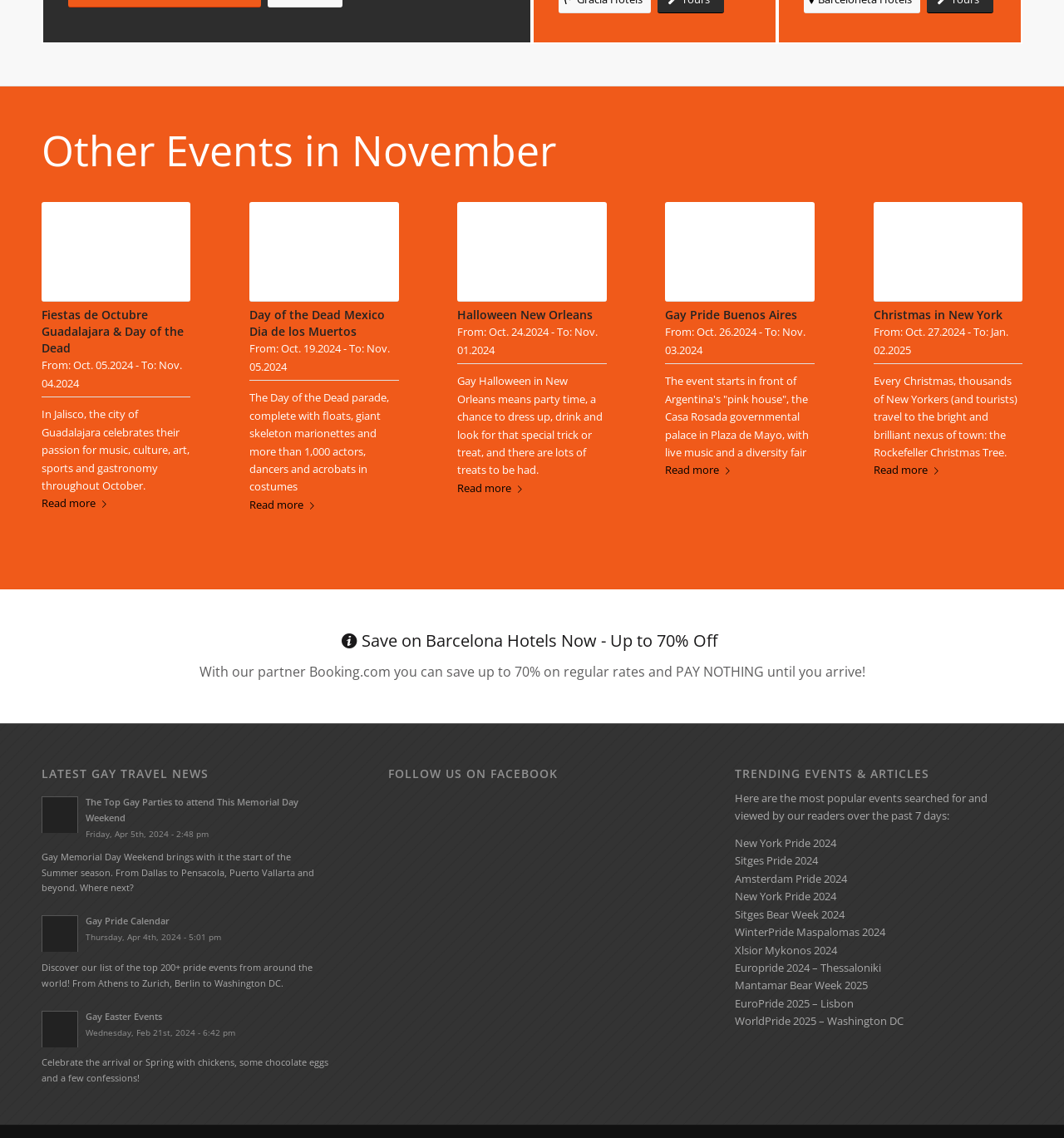Find the bounding box coordinates for the element described here: "Mantamar Bear Week 2025".

[0.691, 0.859, 0.816, 0.873]